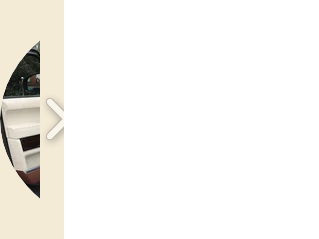Interpret the image and provide an in-depth description.

The image features a sleek, modern vehicle, possibly a luxury armored car, showcasing its refined design and elegance. The vehicle's exterior is prominently displayed, highlighting its streamlined curves and high-quality finish. In the background, lush greenery can be seen, suggesting a serene environment. This image is part of the promotional content for Global Mountain Group, a company specializing in innovative security solutions and sophisticated vehicles, including armored options, tailored to meet diverse client needs. The context suggests an emphasis on reliability, quality, and advanced automotive features that align with the company’s commitment to excellence in security and business opportunities.